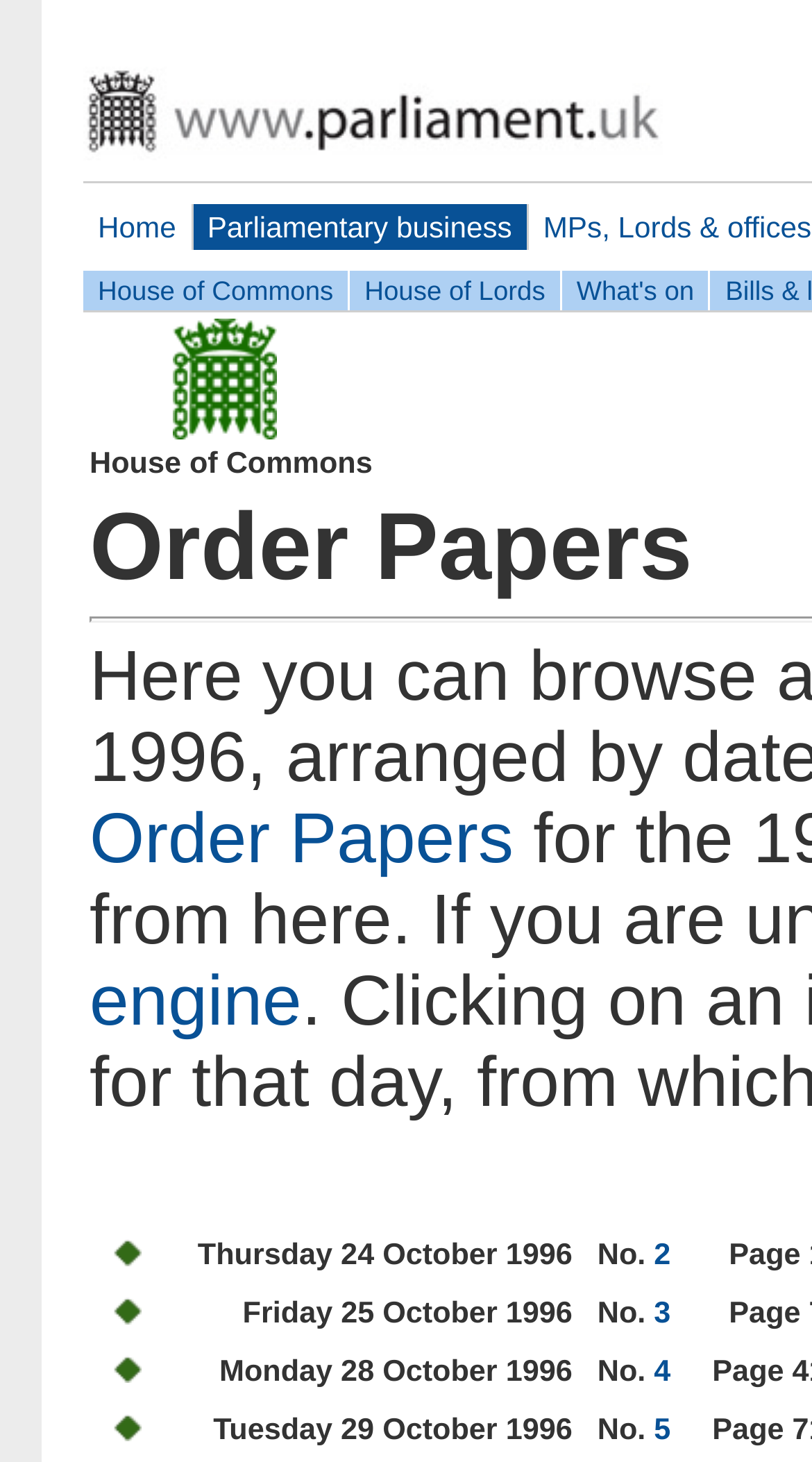Could you locate the bounding box coordinates for the section that should be clicked to accomplish this task: "access House of Commons".

[0.103, 0.185, 0.428, 0.212]